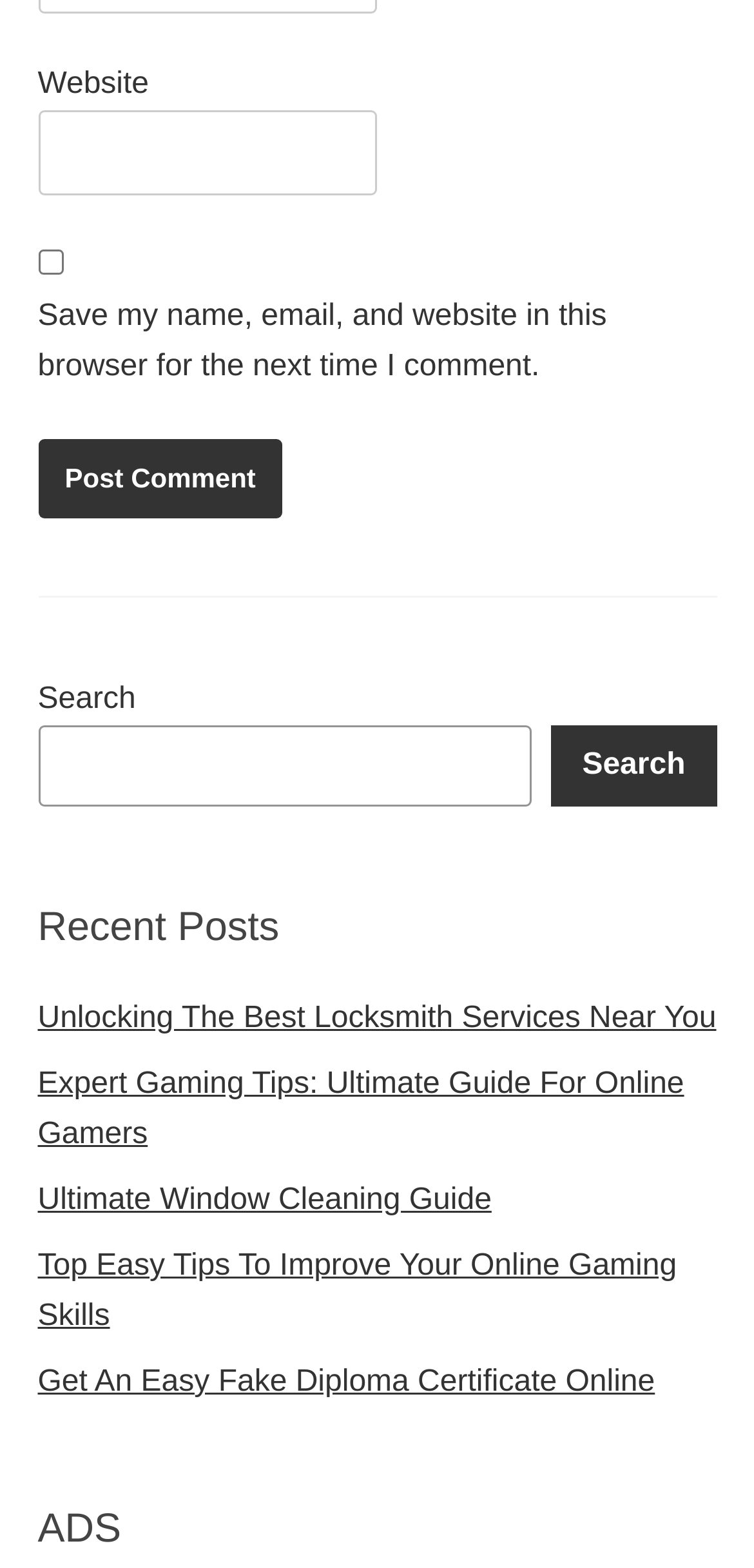What is the purpose of the checkbox?
Look at the screenshot and respond with a single word or phrase.

Save comment info